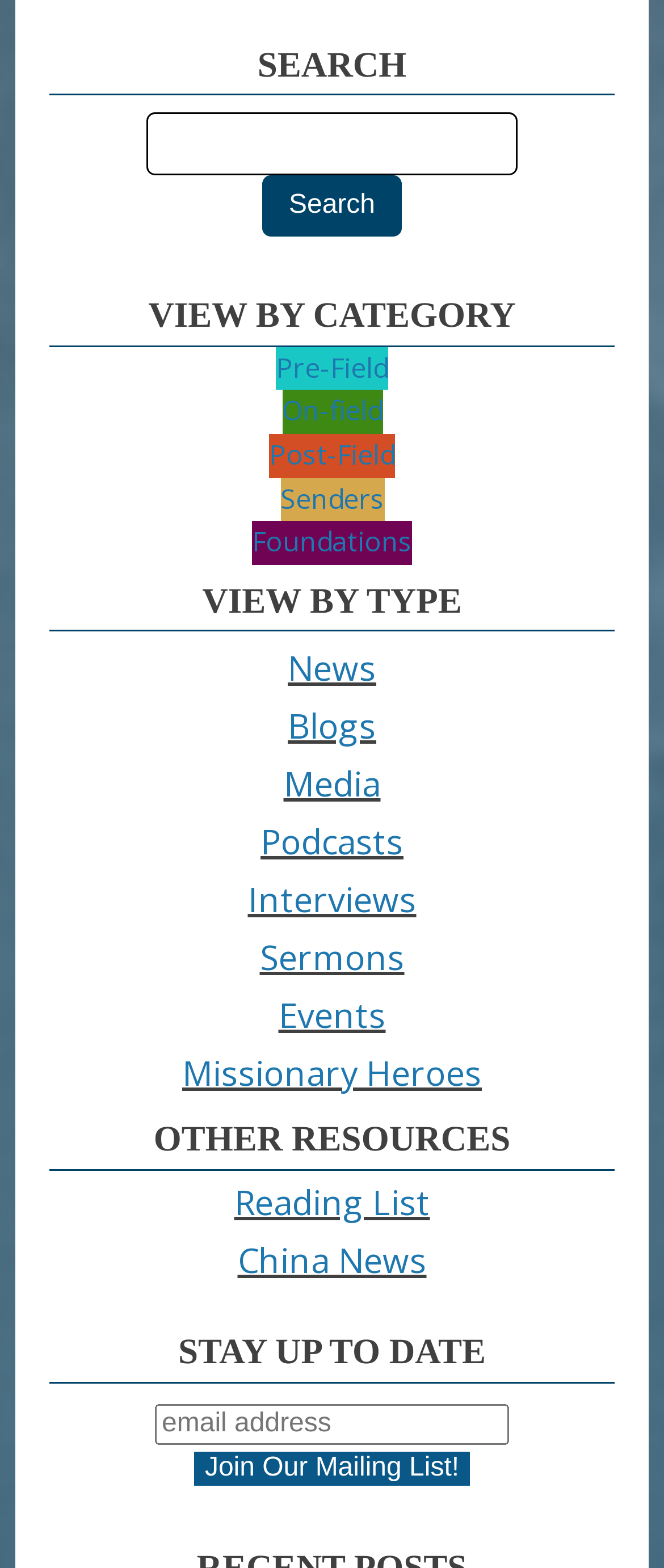Provide the bounding box coordinates of the section that needs to be clicked to accomplish the following instruction: "subscribe to the mailing list."

[0.293, 0.926, 0.707, 0.948]